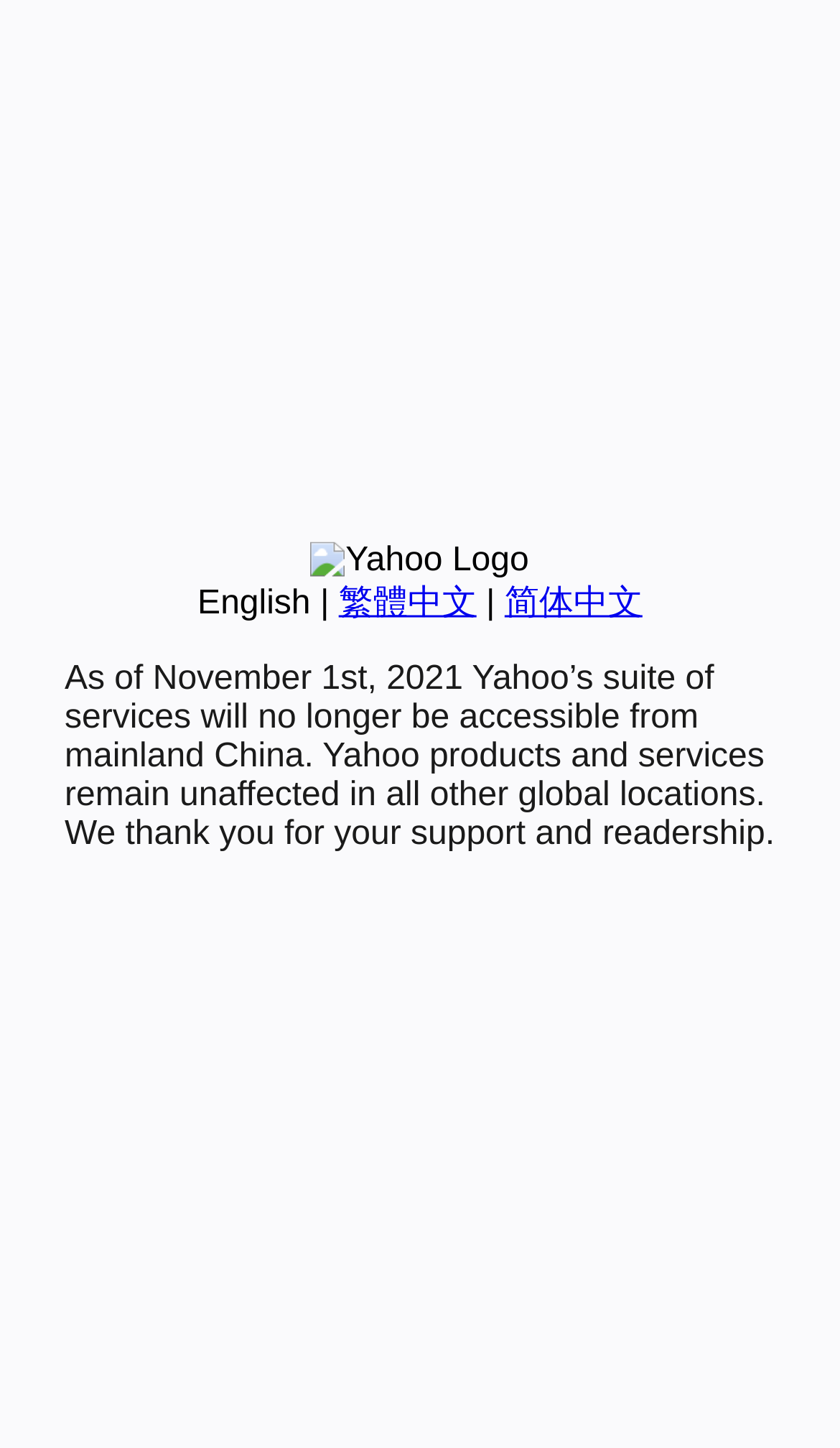Given the description of a UI element: "简体中文", identify the bounding box coordinates of the matching element in the webpage screenshot.

[0.601, 0.404, 0.765, 0.429]